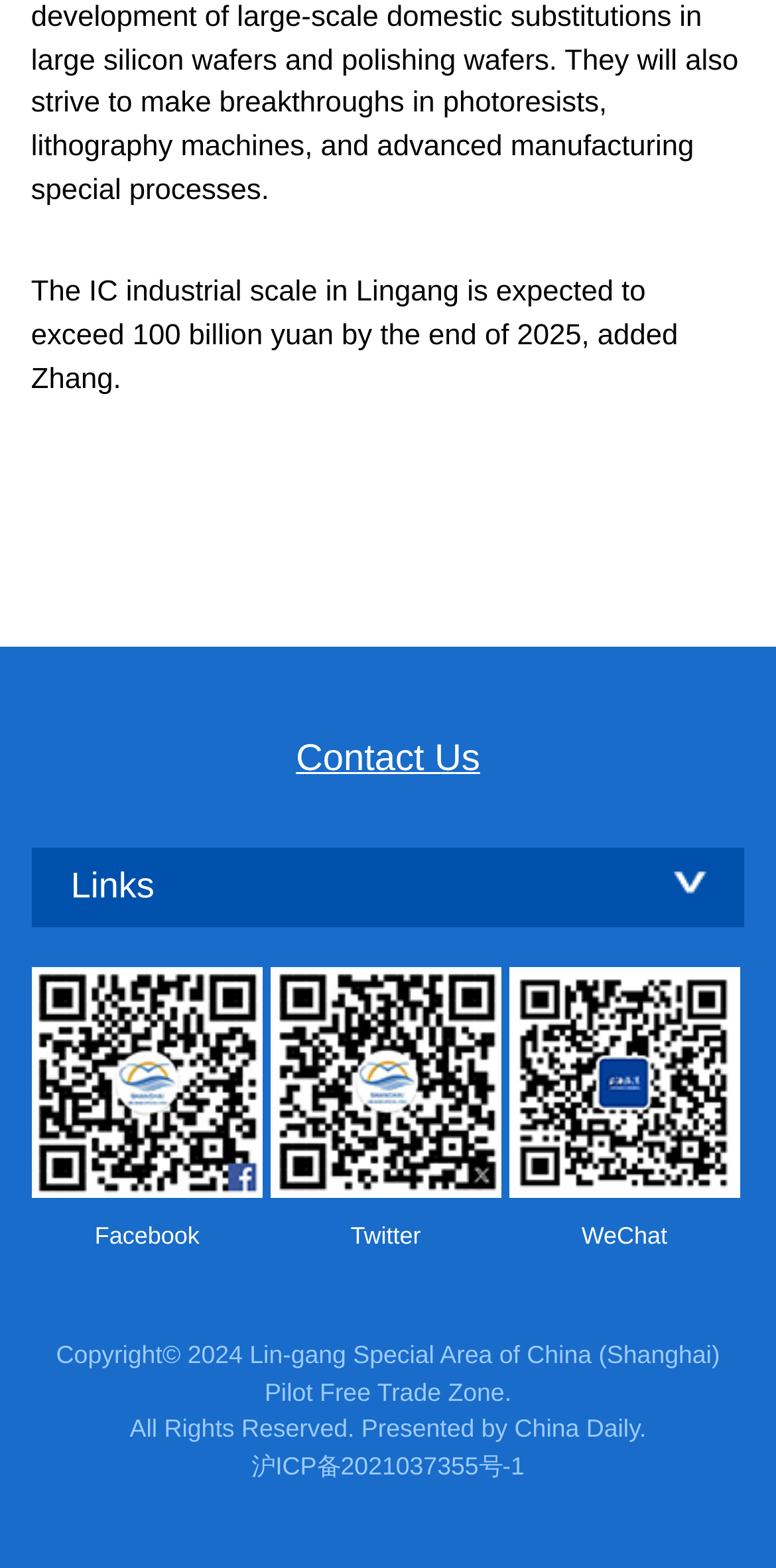What is the name of the free trade zone?
Use the information from the image to give a detailed answer to the question.

The answer can be found in the StaticText element with the text 'Copyright© 2024 Lin-gang Special Area of China (Shanghai) Pilot Free Trade Zone.' which is located at the bottom of the webpage.